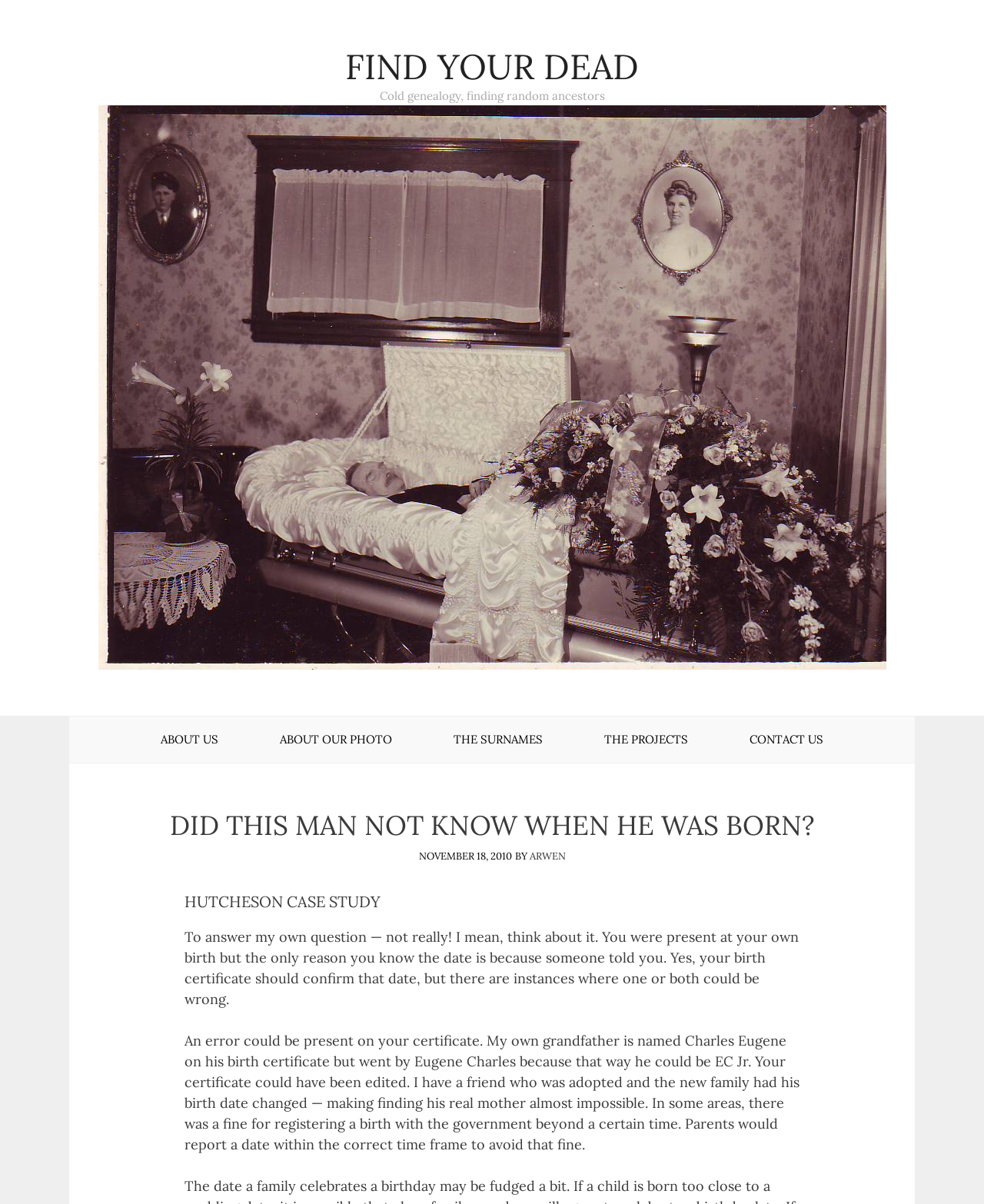Given the element description → Jewish Extremism In Israel, specify the bounding box coordinates of the corresponding UI element in the format (top-left x, top-left y, bottom-right x, bottom-right y). All values must be between 0 and 1.

None